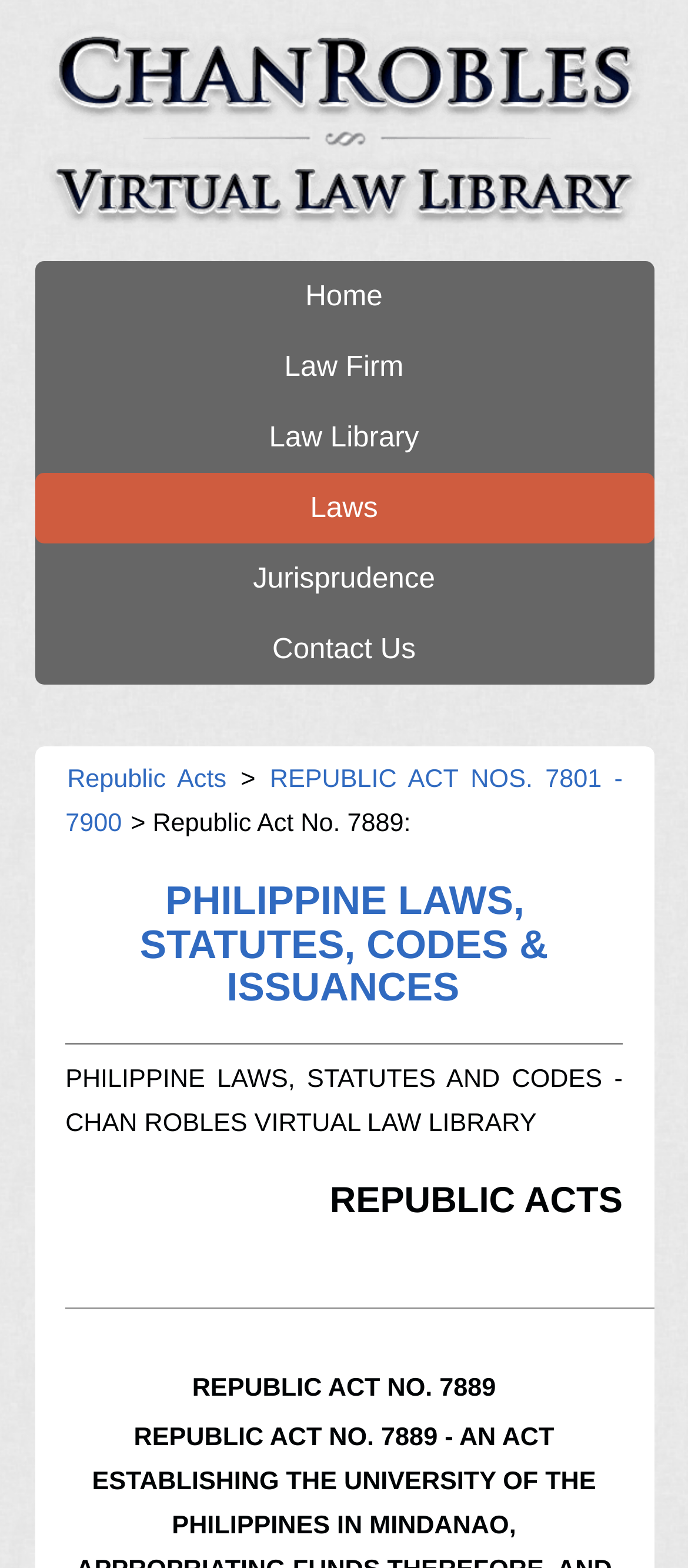Please specify the bounding box coordinates of the region to click in order to perform the following instruction: "go to home page".

[0.05, 0.167, 0.95, 0.212]